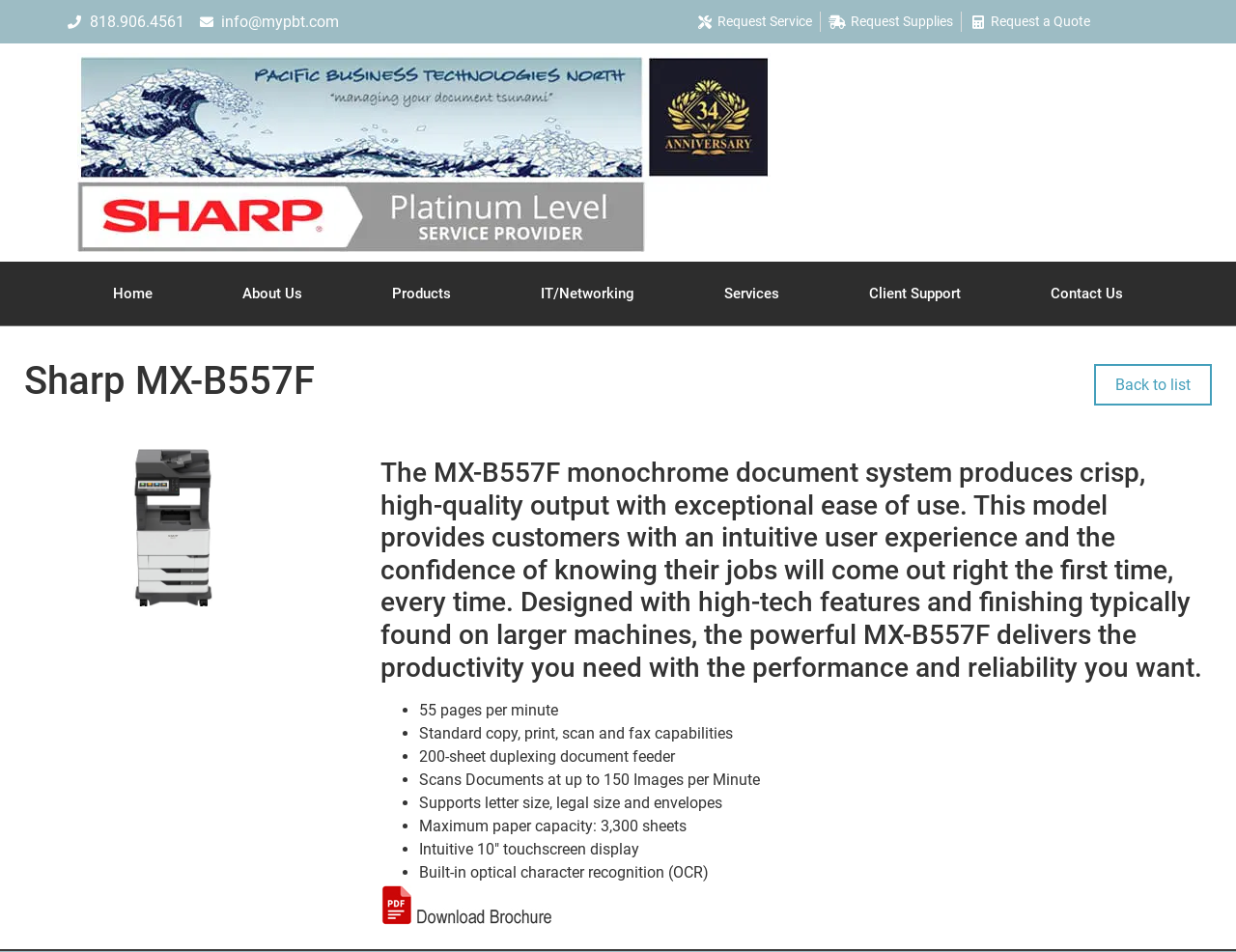What is the purpose of the MX-B557F?
Using the image as a reference, answer the question with a short word or phrase.

monochrome document system